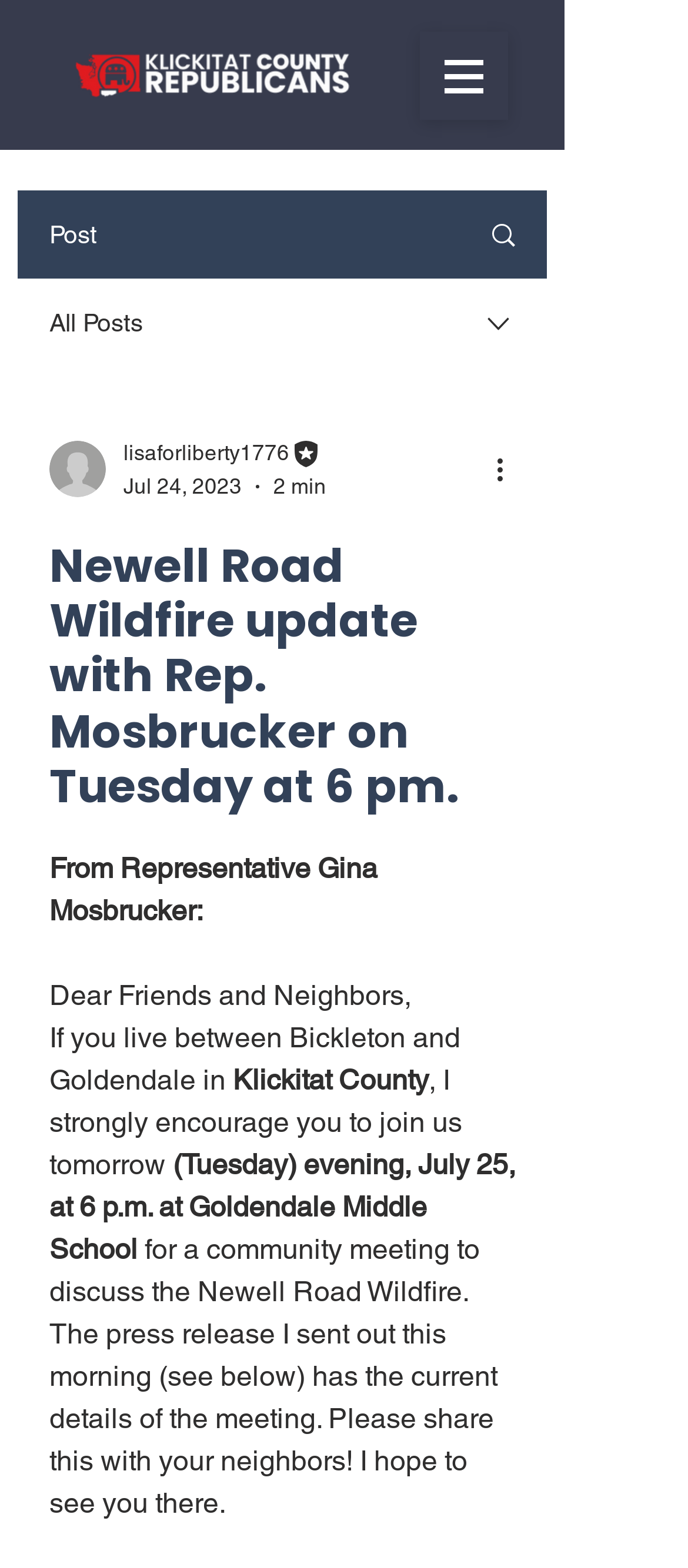Where is the community meeting taking place?
Refer to the image and give a detailed answer to the query.

The location of the community meeting can be found in the text '(Tuesday) evening, July 25, at 6 p.m. at Goldendale Middle School' which provides the details of the meeting.